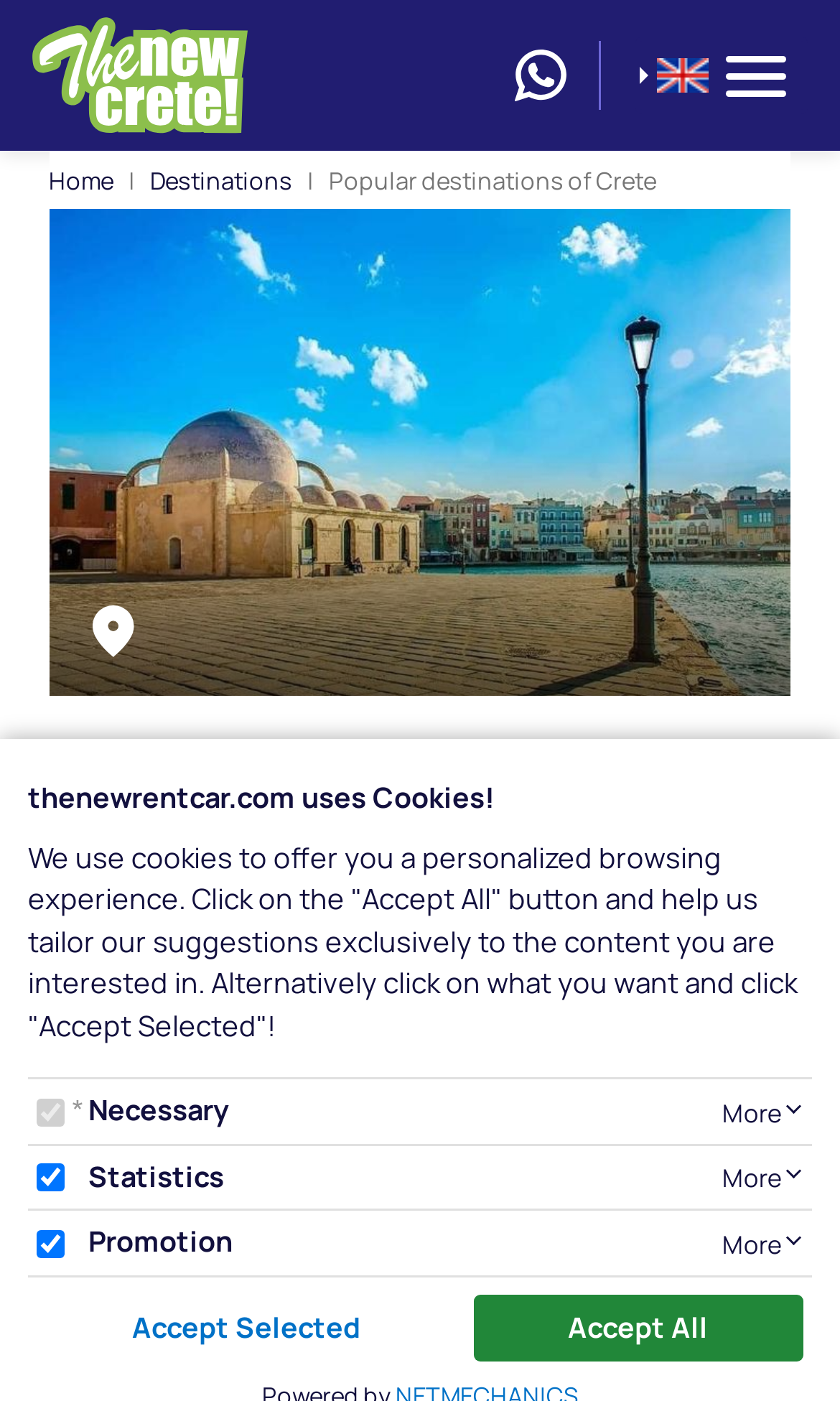Pinpoint the bounding box coordinates of the element you need to click to execute the following instruction: "Click the 'The New Crete - Car rental' link". The bounding box should be represented by four float numbers between 0 and 1, in the format [left, top, right, bottom].

[0.038, 0.012, 0.295, 0.096]